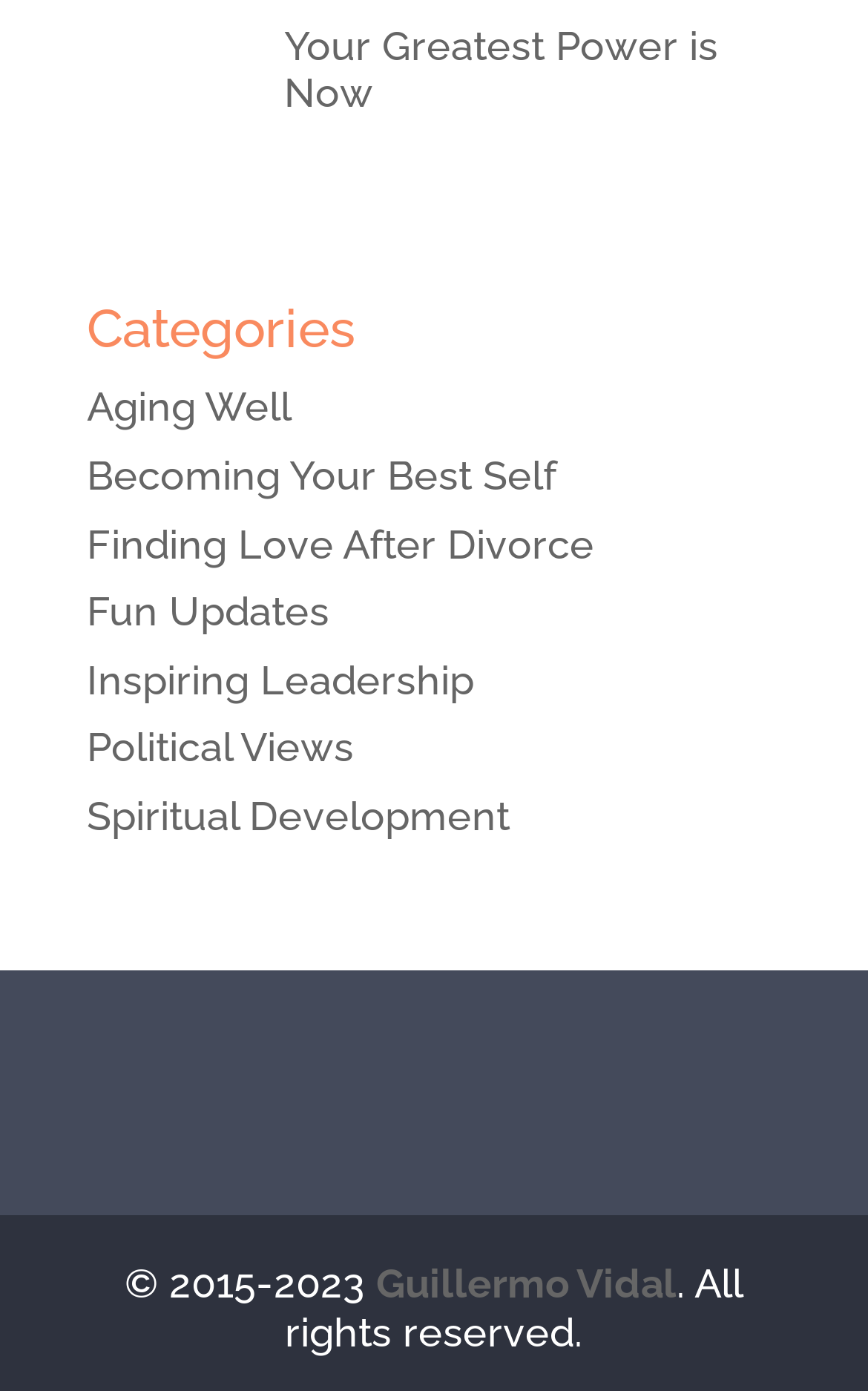Who is the author of the website?
Using the image, respond with a single word or phrase.

Guillermo Vidal